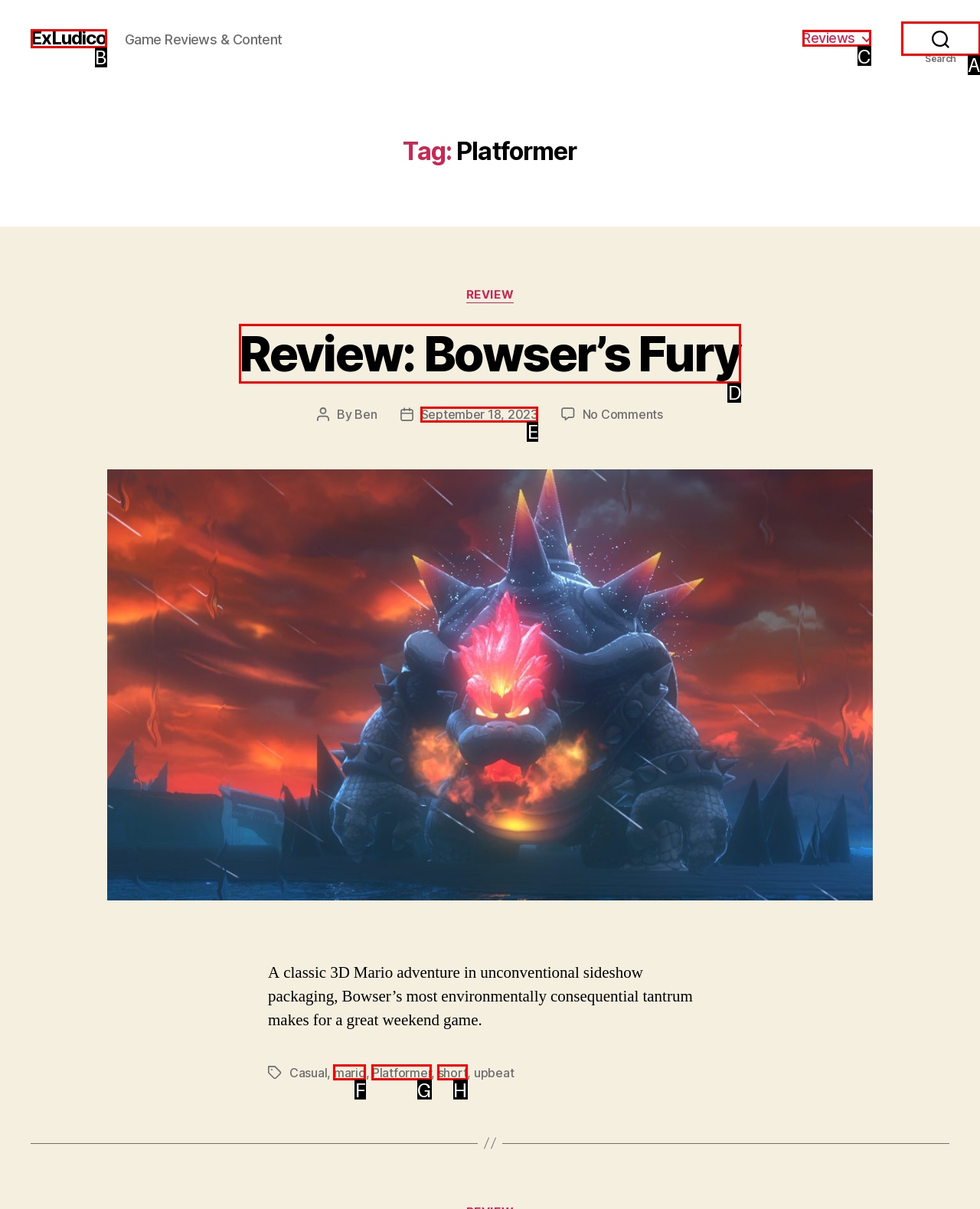Identify the HTML element that matches the description: September 18, 2023. Provide the letter of the correct option from the choices.

E